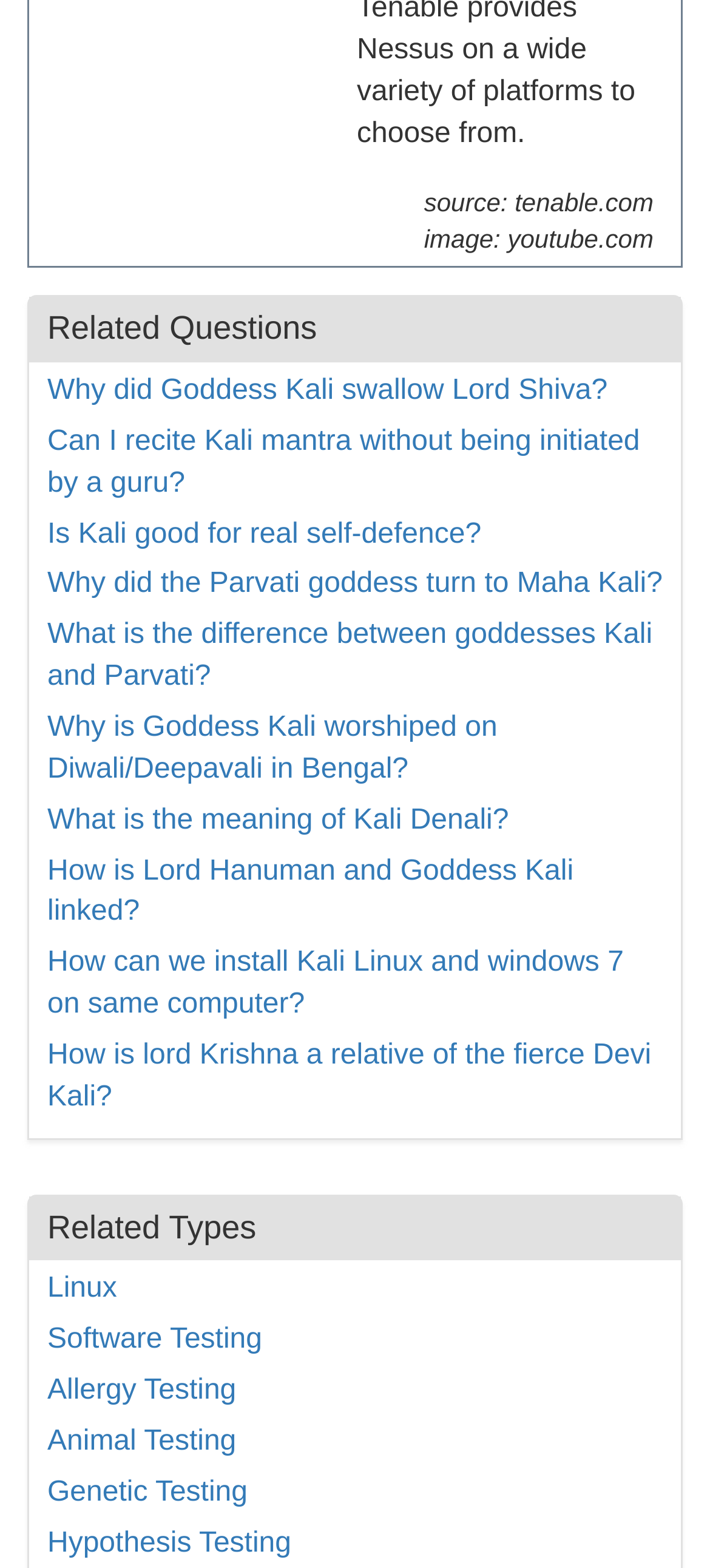Provide a brief response using a word or short phrase to this question:
What is the first related type listed?

Linux